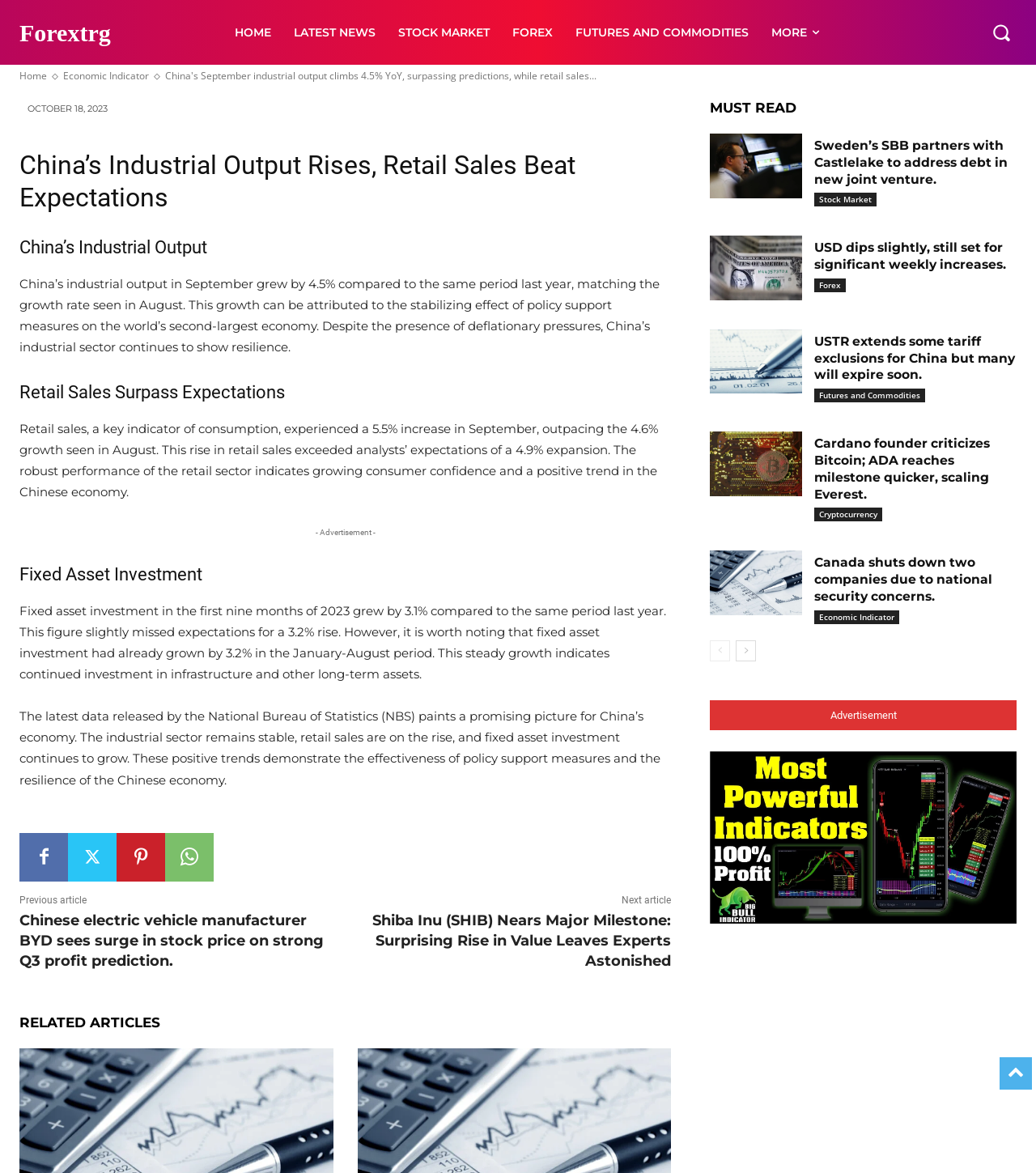Identify and provide the main heading of the webpage.

China’s September industrial output climbs 4.5% YoY, surpassing predictions, while retail sales also exceed expectations.